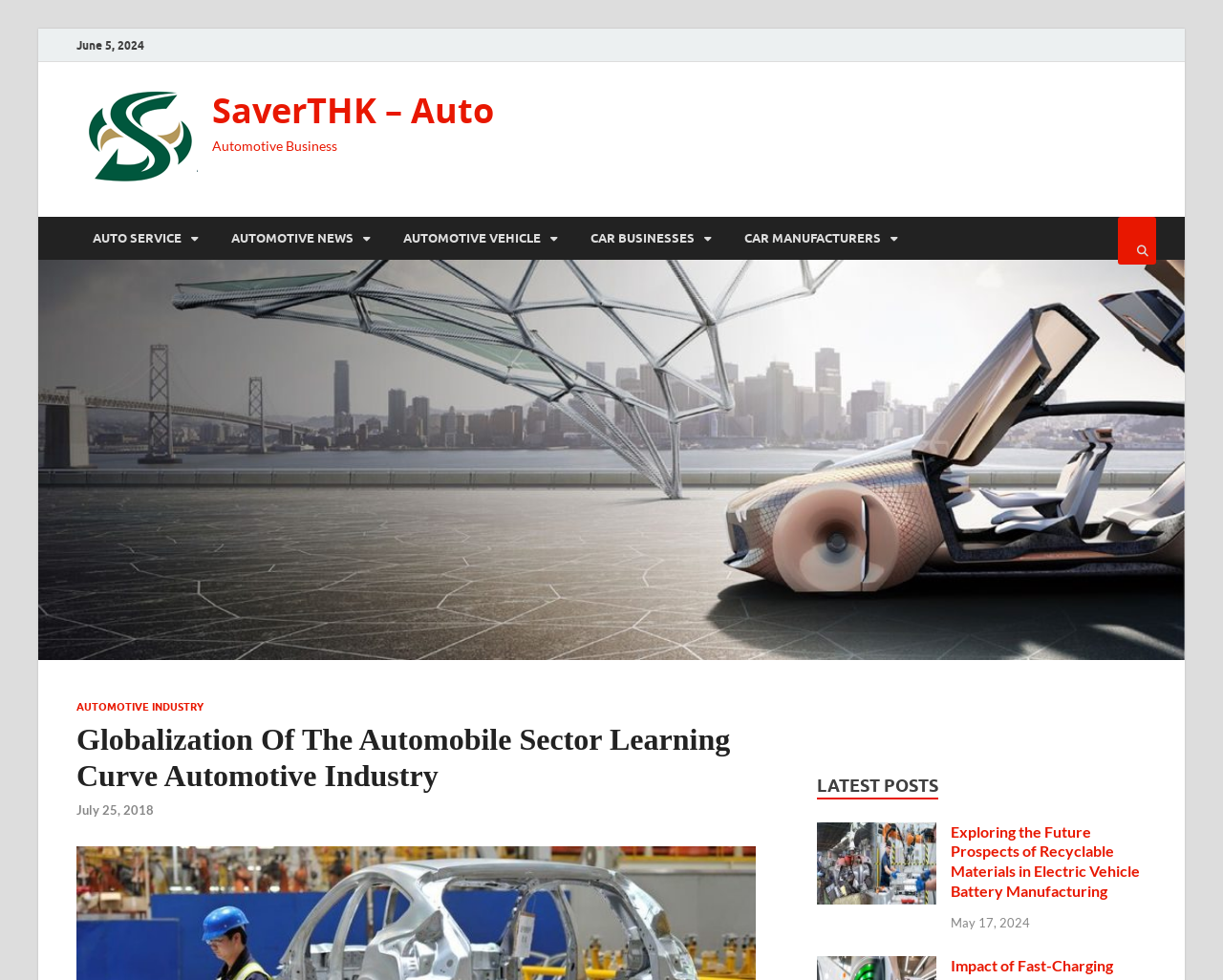Locate the bounding box coordinates of the region to be clicked to comply with the following instruction: "Click on the search button". The coordinates must be four float numbers between 0 and 1, in the form [left, top, right, bottom].

[0.914, 0.221, 0.945, 0.27]